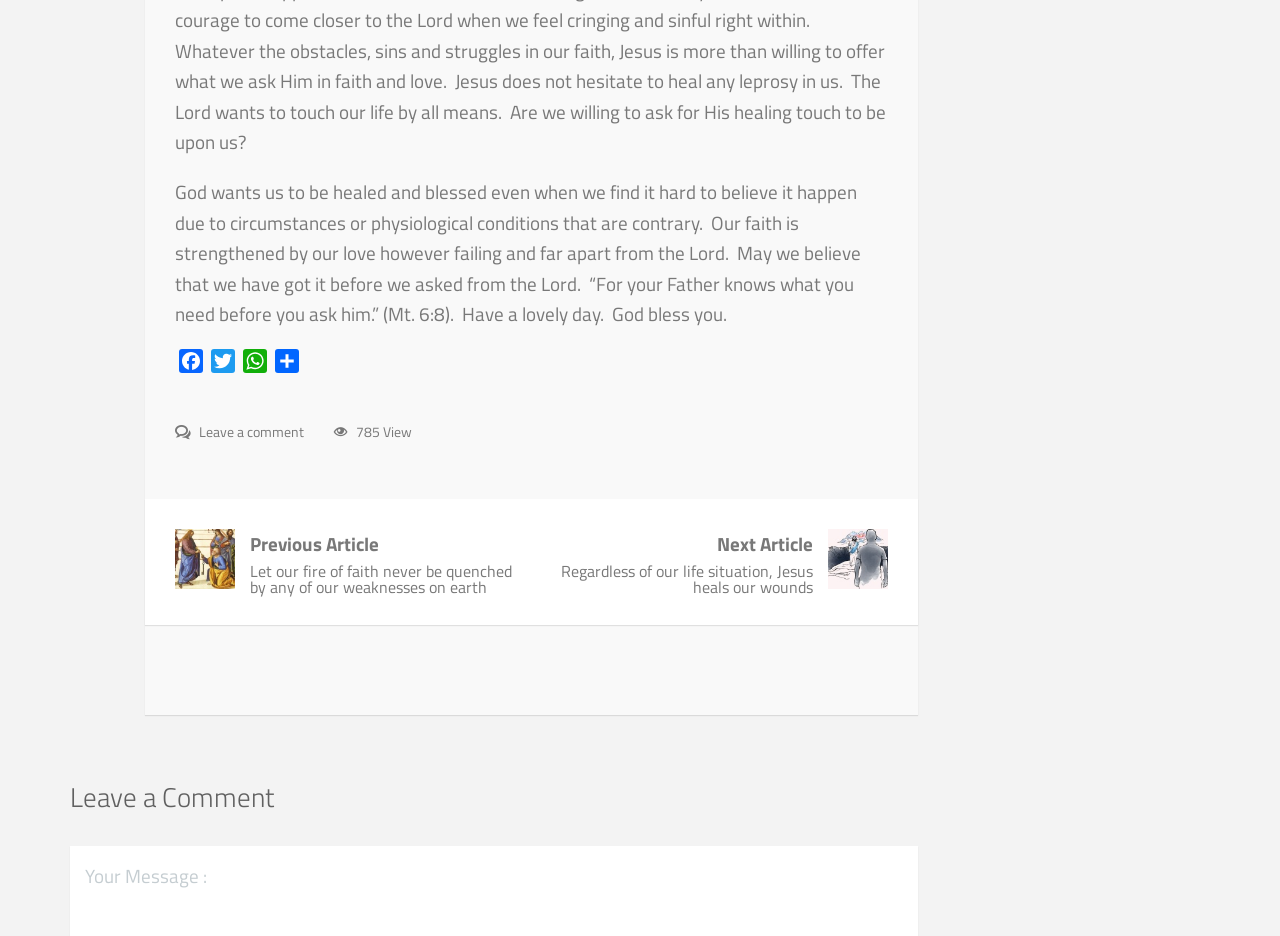What is the main topic of the webpage?
Please answer the question with a detailed and comprehensive explanation.

The main topic of the webpage is about faith and healing, as indicated by the StaticText element at the top of the page, which mentions God's desire to heal and bless us, and the importance of faith in overcoming circumstances and physiological conditions.